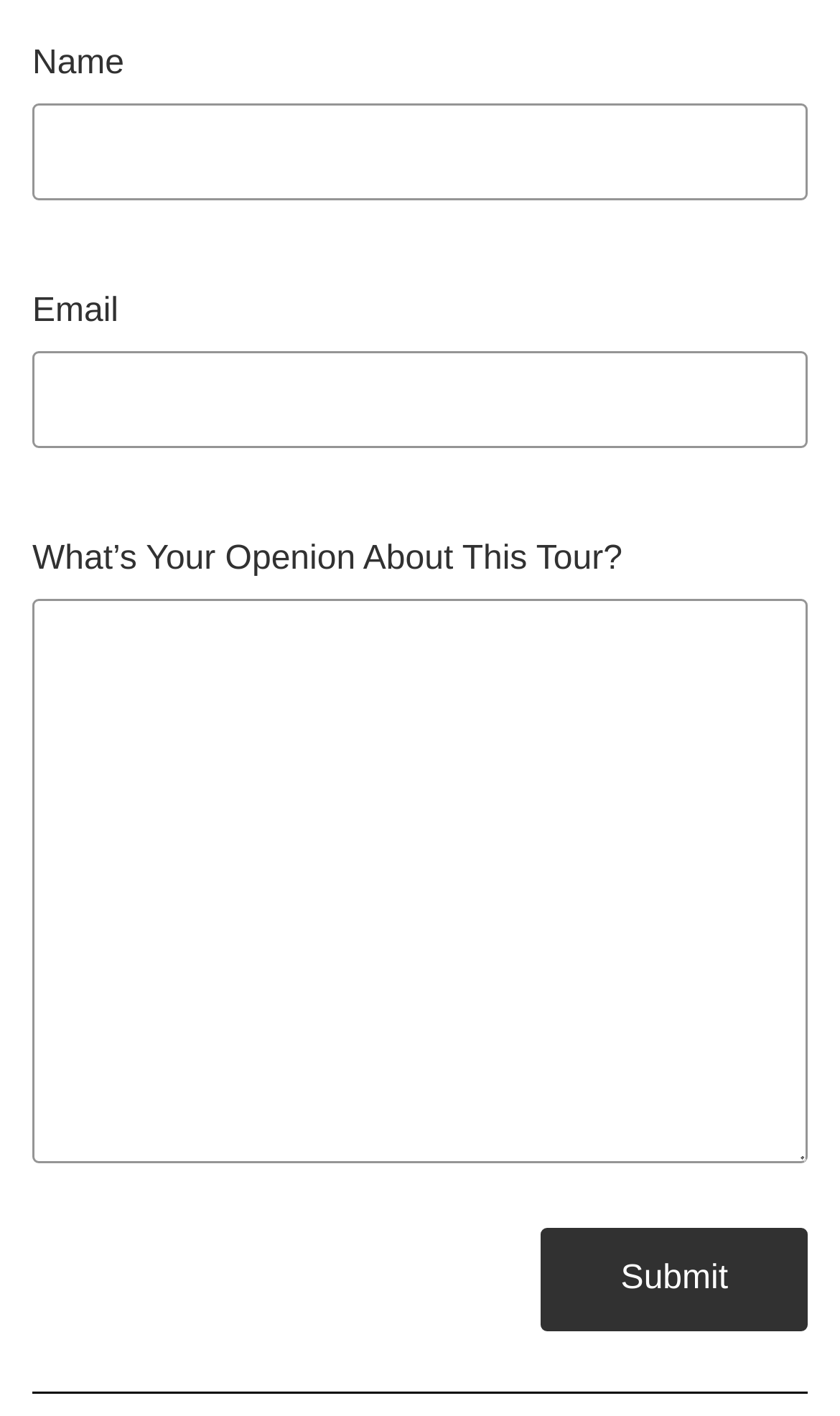Using the element description: "parent_node: Name name="hotelName"", determine the bounding box coordinates for the specified UI element. The coordinates should be four float numbers between 0 and 1, [left, top, right, bottom].

[0.038, 0.074, 0.962, 0.142]